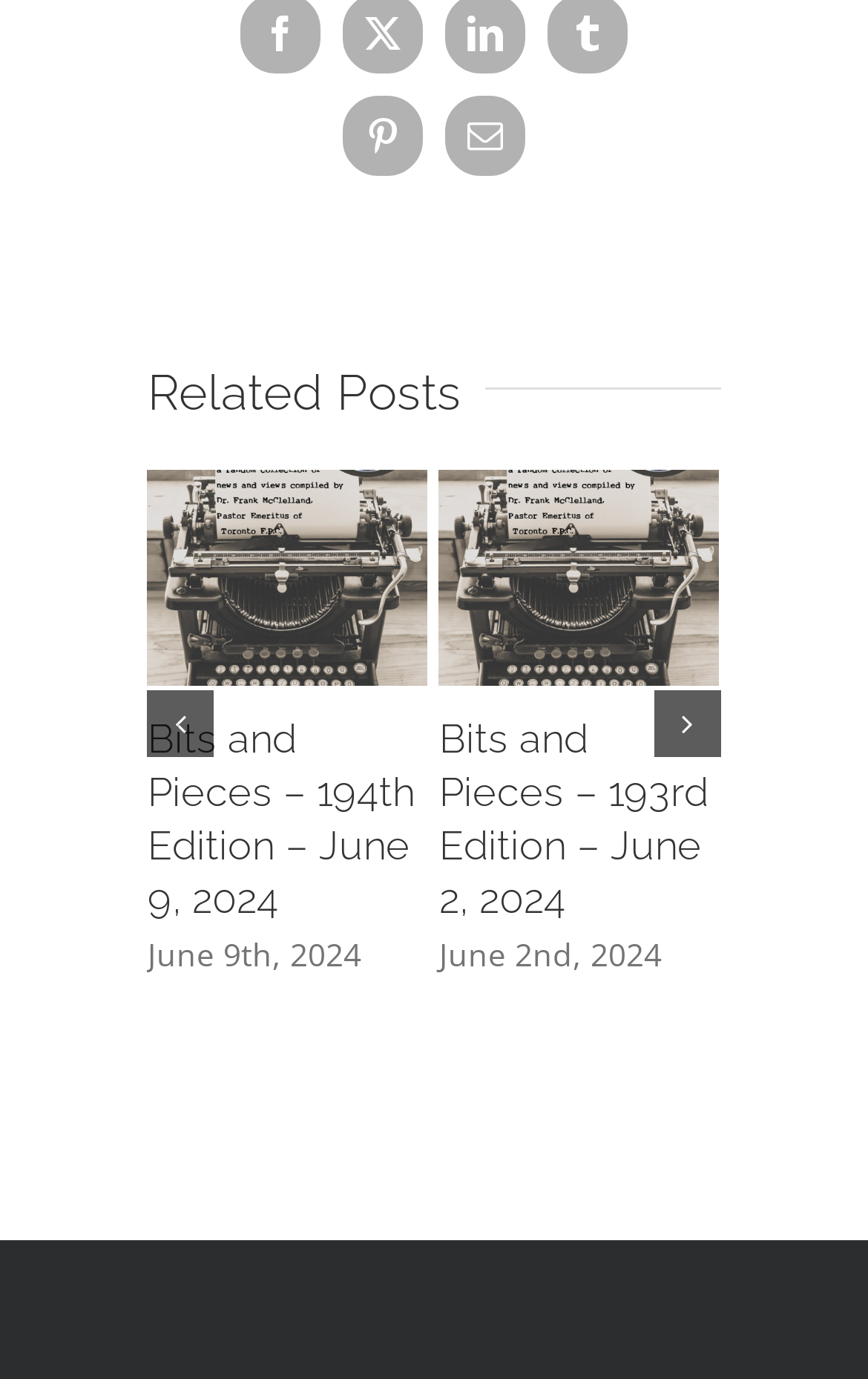Show me the bounding box coordinates of the clickable region to achieve the task as per the instruction: "Open 'Bits and Pieces – 193rd Edition – June 2, 2024'".

[0.506, 0.518, 0.816, 0.668]